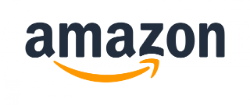Detail the scene shown in the image extensively.

The image features the recognizable logo of Amazon, a prominent global e-commerce and technology company. The logo prominently displays the word "amazon" in bold, dark letters, accented by a vibrant orange arrow that curves from the letter 'a' to the letter 'z'. This design symbolizes the company's expansive product range, indicating that customers can find anything from A to Z. The logo evokes a sense of reliability and convenience, reflecting Amazon's reputation for fast and efficient service in retail and digital content distribution. The image is likely associated with a link for purchasing music or other content related to an artist named Entprima, as part of a broader promotional effort across various music platforms, including Amazon Music.